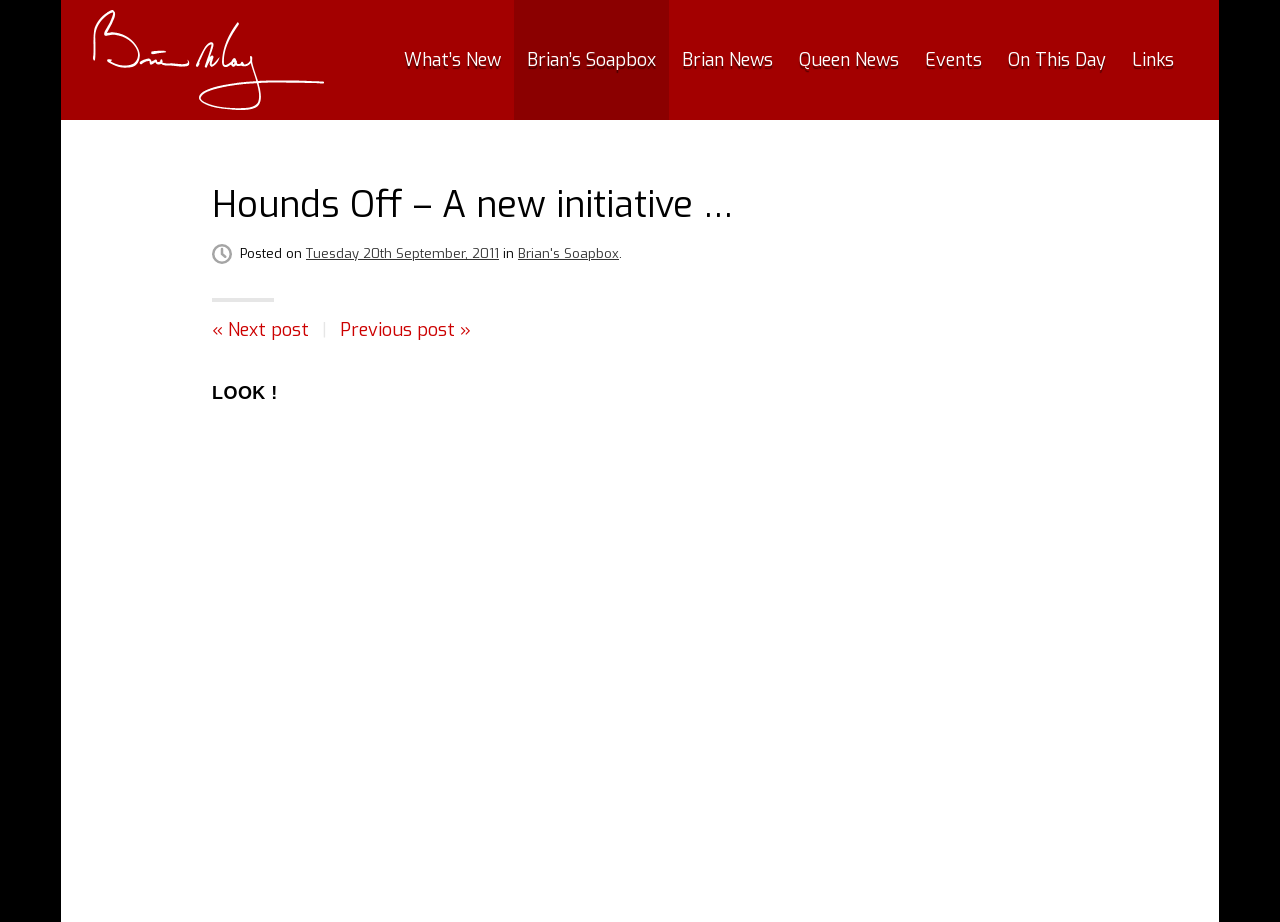How many navigation links are at the top of the webpage? Refer to the image and provide a one-word or short phrase answer.

7